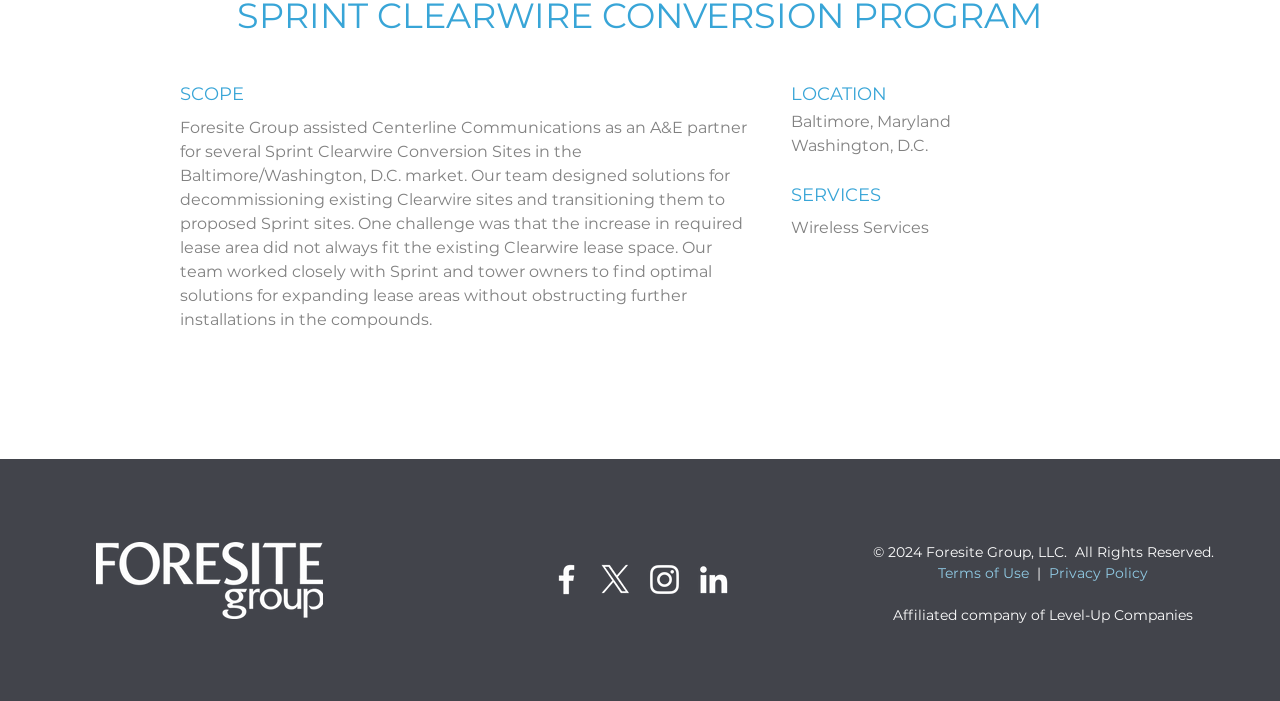Based on the element description "aria-label="Instagram"", predict the bounding box coordinates of the UI element.

[0.504, 0.799, 0.534, 0.854]